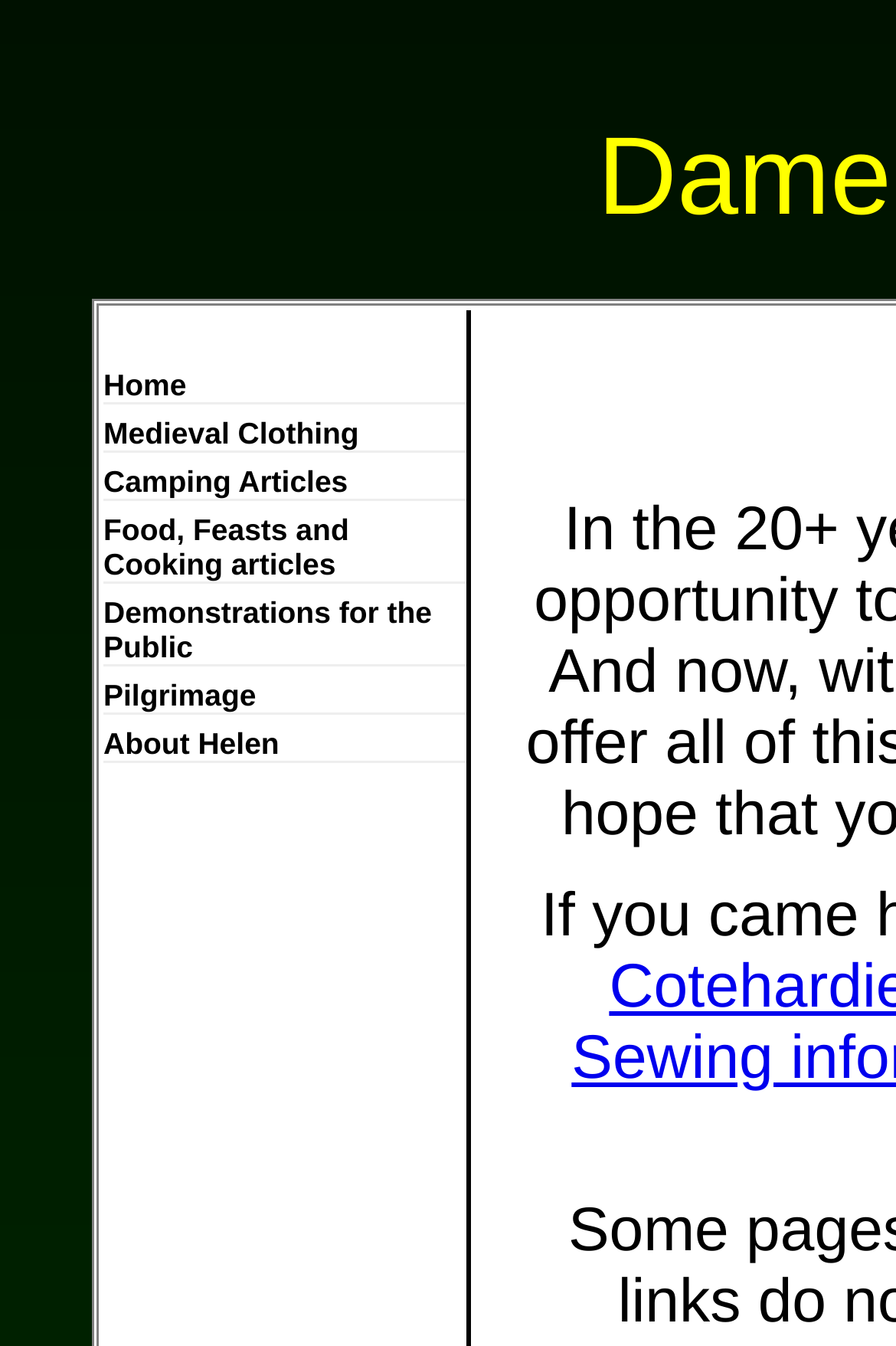Please answer the following question using a single word or phrase: 
How many links are on the top of the page?

6